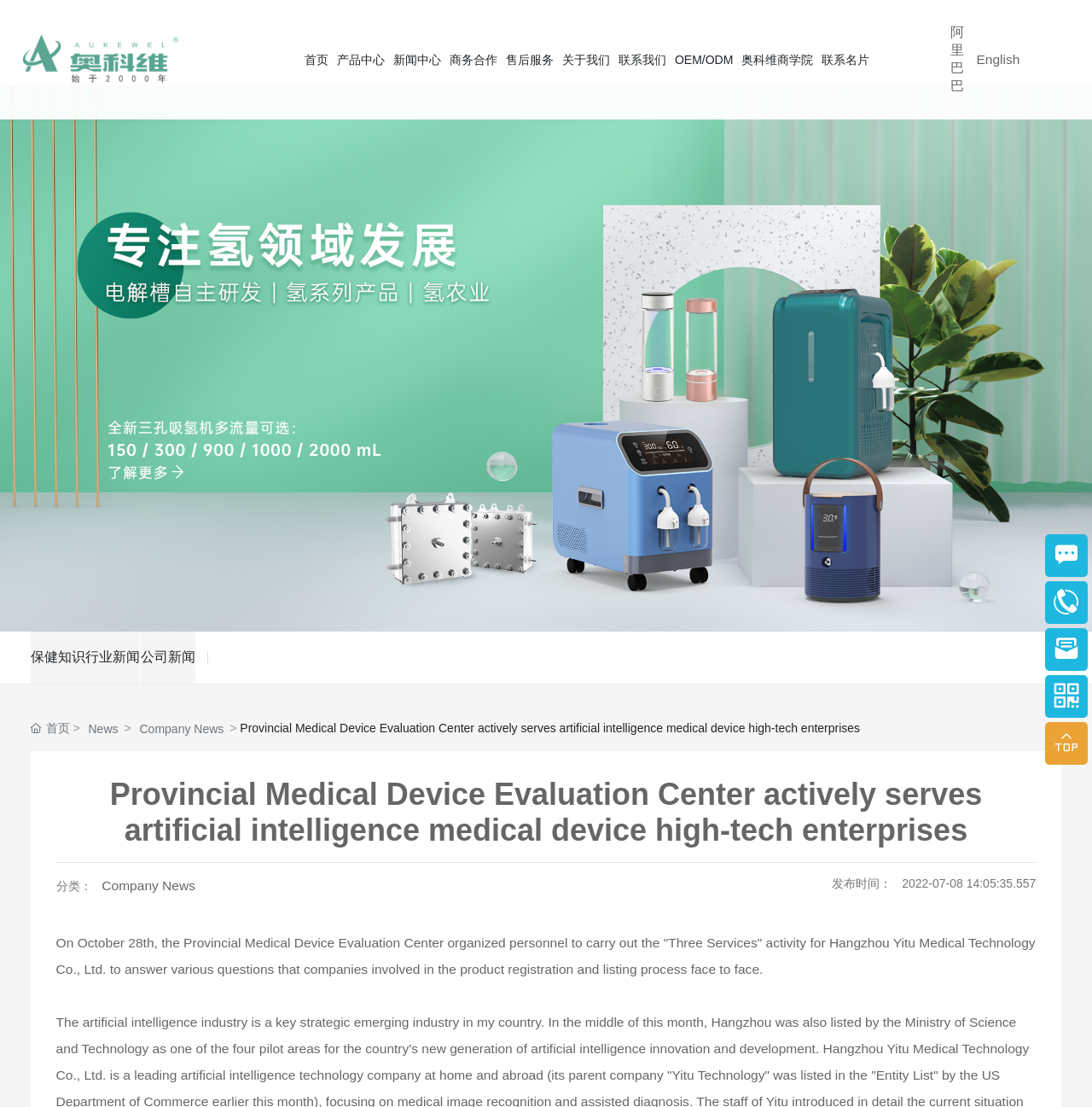Identify the bounding box coordinates of the element to click to follow this instruction: 'View the '奥科维' image'. Ensure the coordinates are four float values between 0 and 1, provided as [left, top, right, bottom].

[0.02, 0.029, 0.164, 0.079]